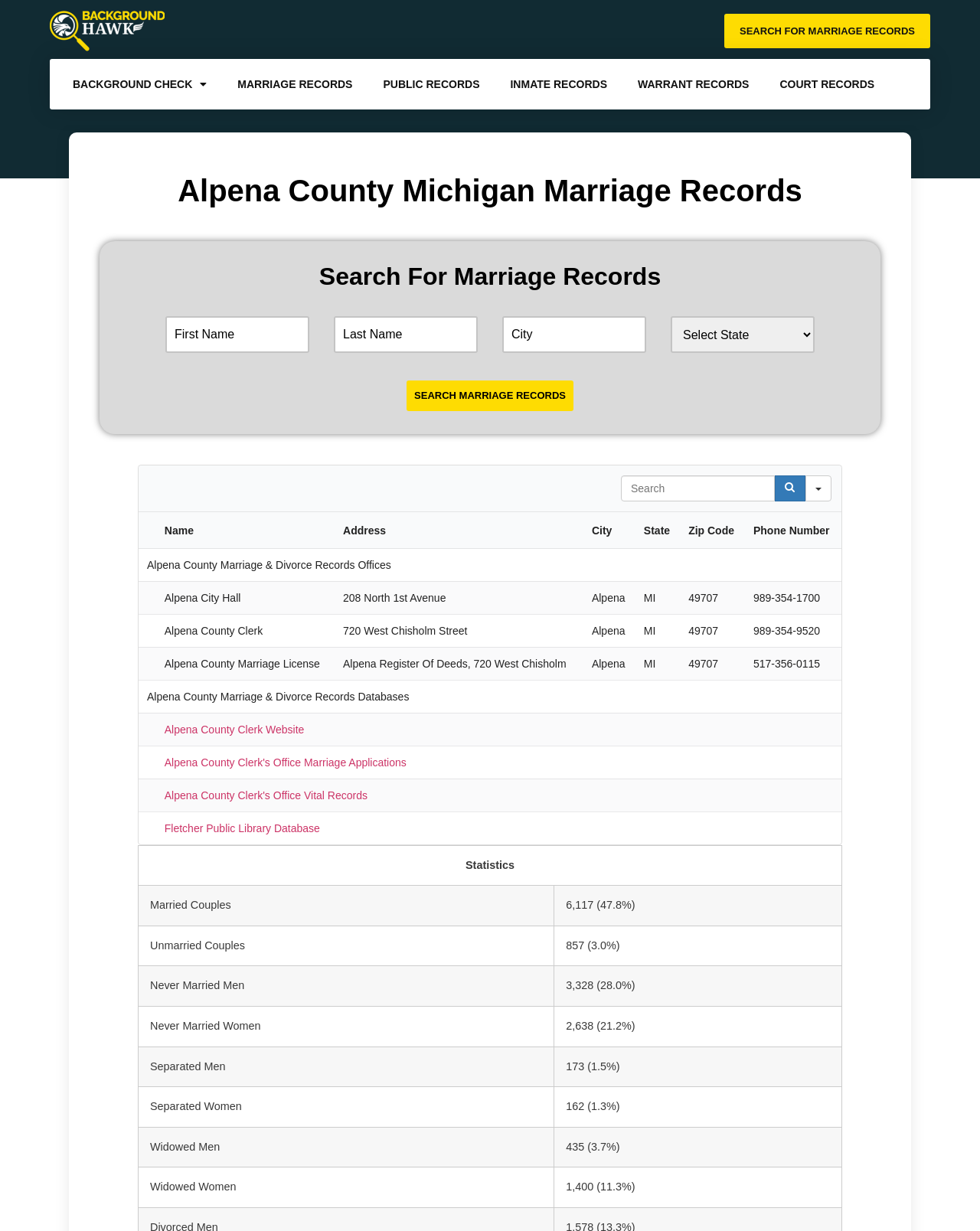Please provide the bounding box coordinates for the element that needs to be clicked to perform the instruction: "Enter first name". The coordinates must consist of four float numbers between 0 and 1, formatted as [left, top, right, bottom].

[0.169, 0.257, 0.316, 0.287]